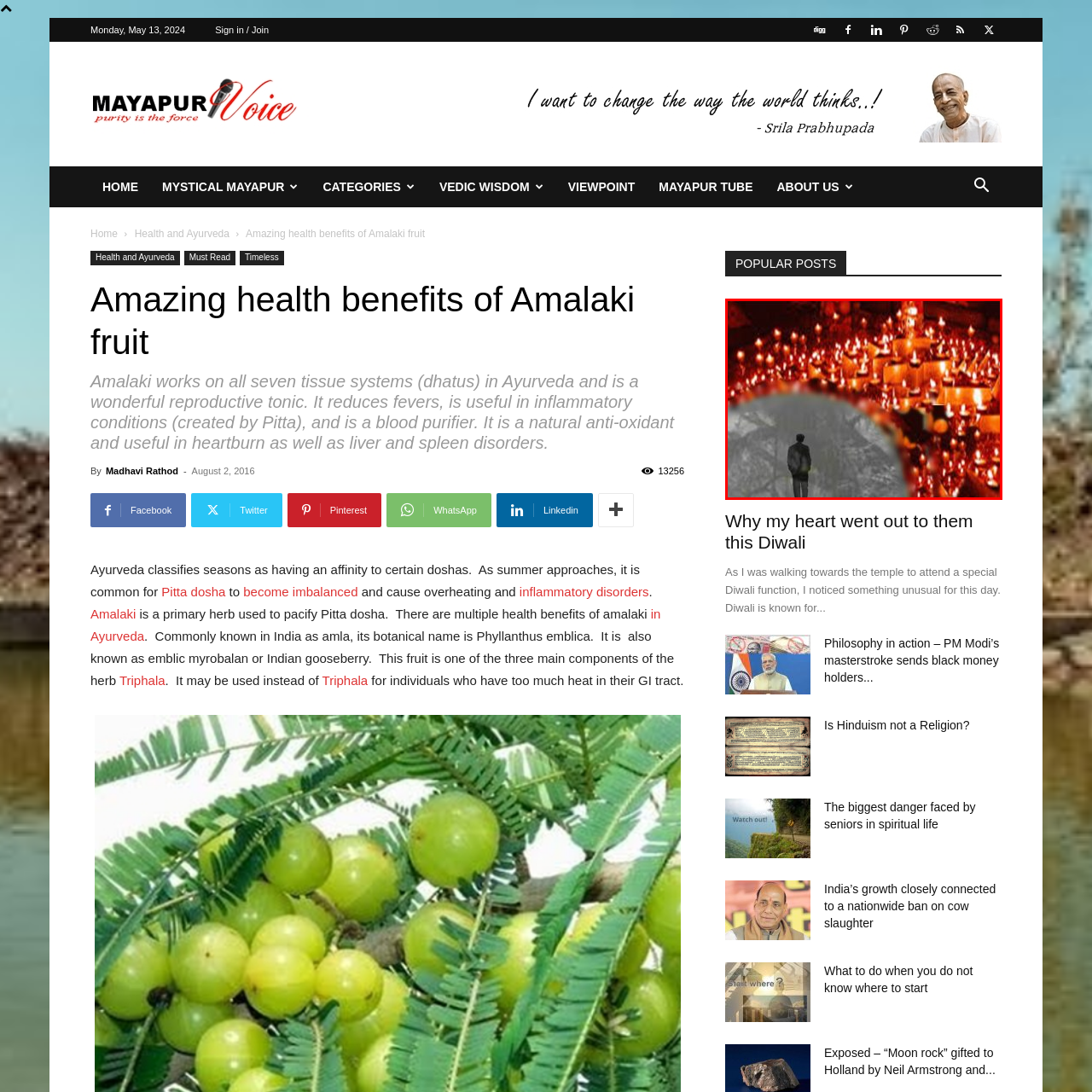Please provide a comprehensive caption for the image highlighted in the red box.

The image captures a poignant moment that resonates with themes of reflection and spirituality, particularly in the context of Diwali. In the foreground, a solitary figure stands in a contemplative stance, seemingly absorbed in thought. The background is vividly adorned with an array of flickering candles, their warm glow illuminating the space with a serene orange hue, embodying the spirit of celebration and hope that accompanies the festival. This captivating contrast between the shadowy figure and the bright, lively lights symbolizes the journey from introspection to enlightenment, portraying how moments of solitude can lead to profound realizations amidst the exuberance of Diwali celebrations.